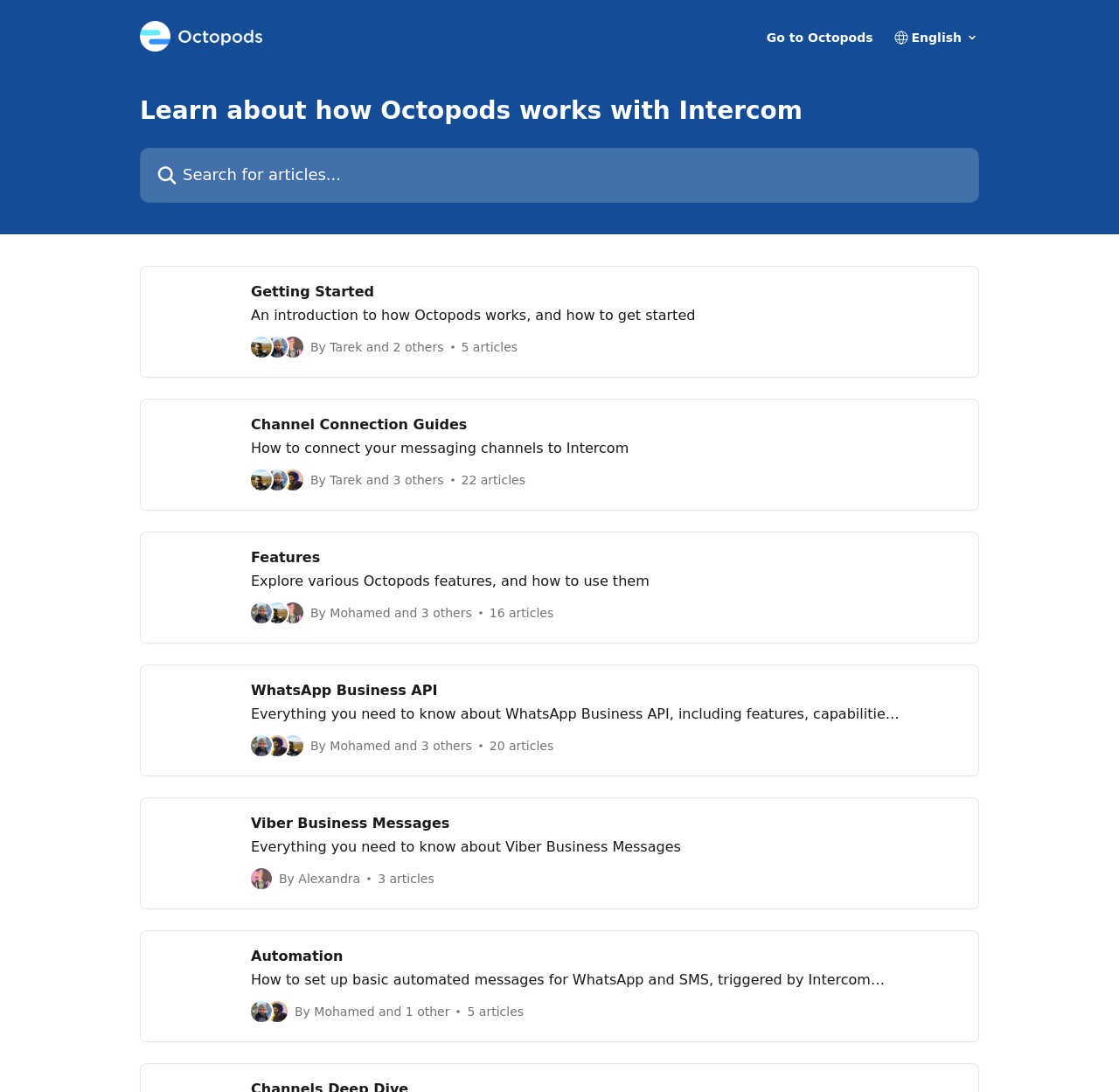Generate a comprehensive description of the webpage.

The webpage is the Octopods Help Center, which appears to be a knowledge base or documentation portal. At the top, there is a header section with a logo and a link to "Go to Octopods" on the right side. Below the header, there is a search bar with a placeholder text "Search for articles..." and a magnifying glass icon.

The main content area is divided into several sections, each containing a list of articles or guides related to specific topics. There are five sections in total, each with a heading and a brief description. The sections are:

1. "Getting Started" - An introduction to how Octopods works, and how to get started. This section has five articles.
2. "Channel Connection Guides" - Guides on how to connect messaging channels to Intercom. This section has 22 articles.
3. "Features" - Exploration of various Octopods features and how to use them. This section has 16 articles.
4. "WhatsApp Business API" - Everything you need to know about WhatsApp Business API, including features, capabilities, and the approval process. This section has 20 articles.
5. "Viber Business Messages" - Information about Viber Business Messages. This section has three articles.
6. "Automation" - Guides on how to set up basic automated messages for WhatsApp and SMS, triggered by Intercom user/lead tags. This section has five articles.

Each section has a heading, a brief description, and a list of authors with their avatars. The authors' names are accompanied by the number of articles they have written. There are also icons and images scattered throughout the page, likely used to break up the text and add visual interest.